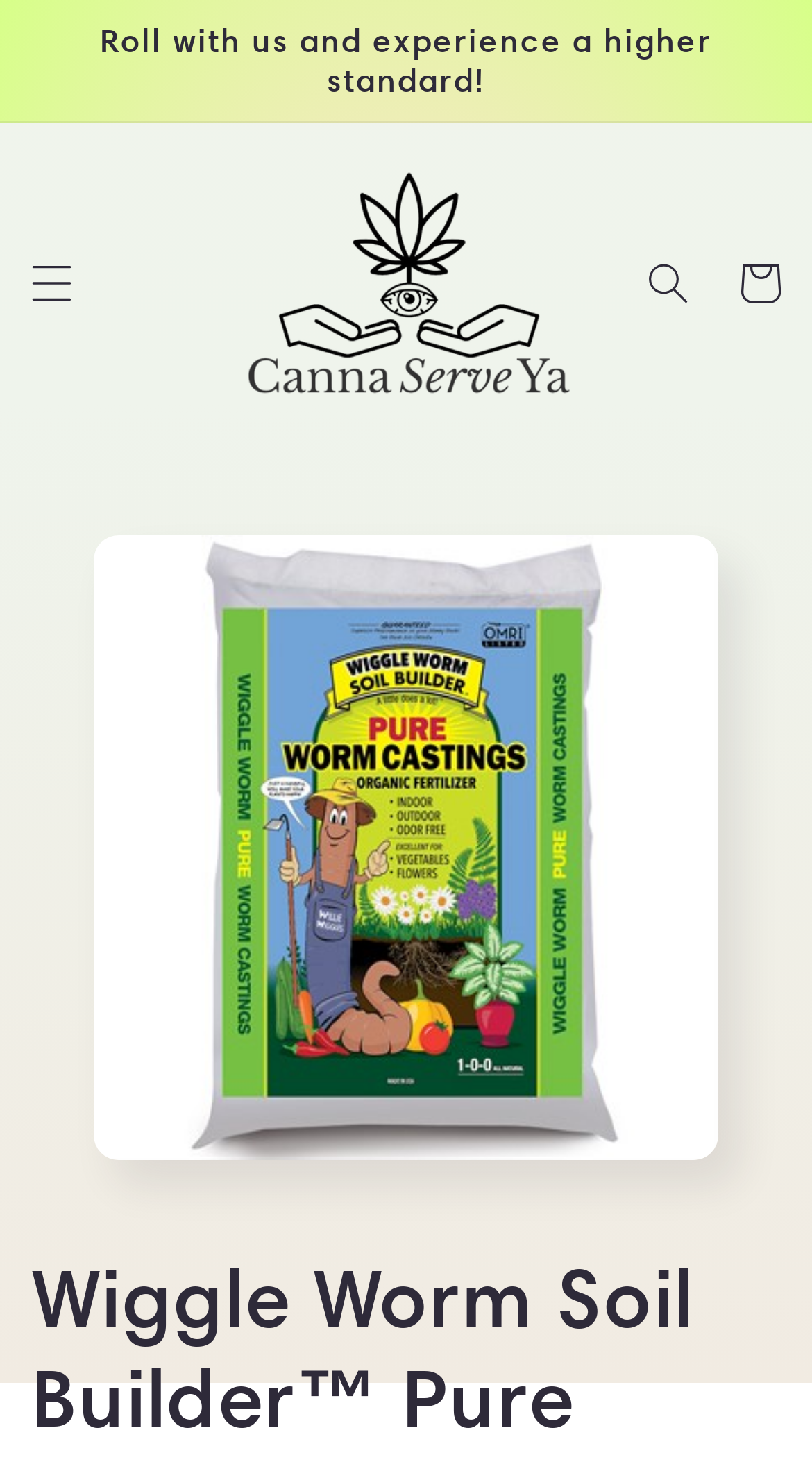Locate the headline of the webpage and generate its content.

Wiggle Worm Soil Builder™ Pure Worm Castings Organic Fertilizer 4.5 pounds